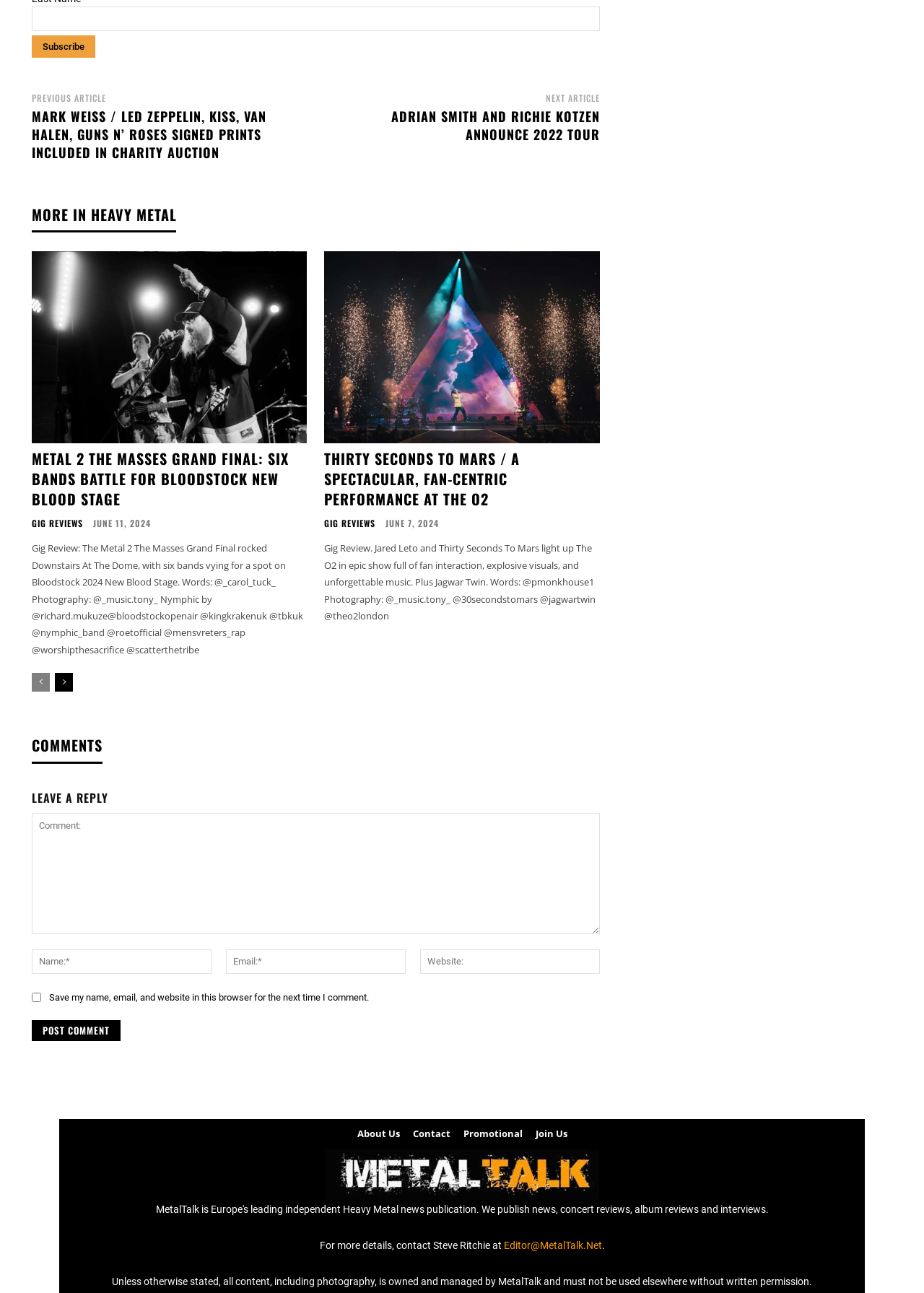What is the purpose of the textbox labeled 'Last Name'?
Using the image as a reference, give a one-word or short phrase answer.

Input last name